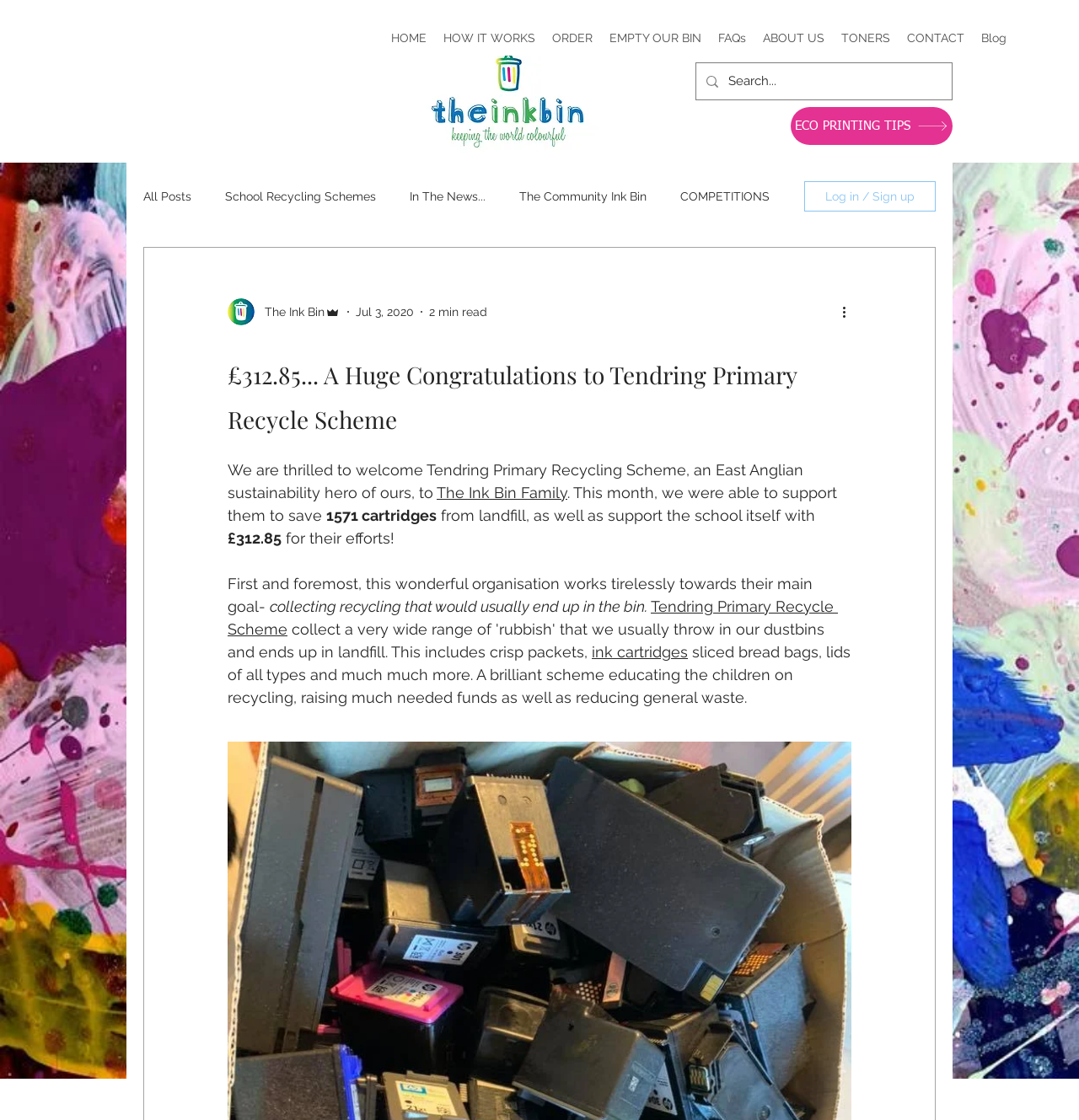Predict the bounding box coordinates for the UI element described as: "The Community Ink Bin". The coordinates should be four float numbers between 0 and 1, presented as [left, top, right, bottom].

[0.481, 0.169, 0.599, 0.181]